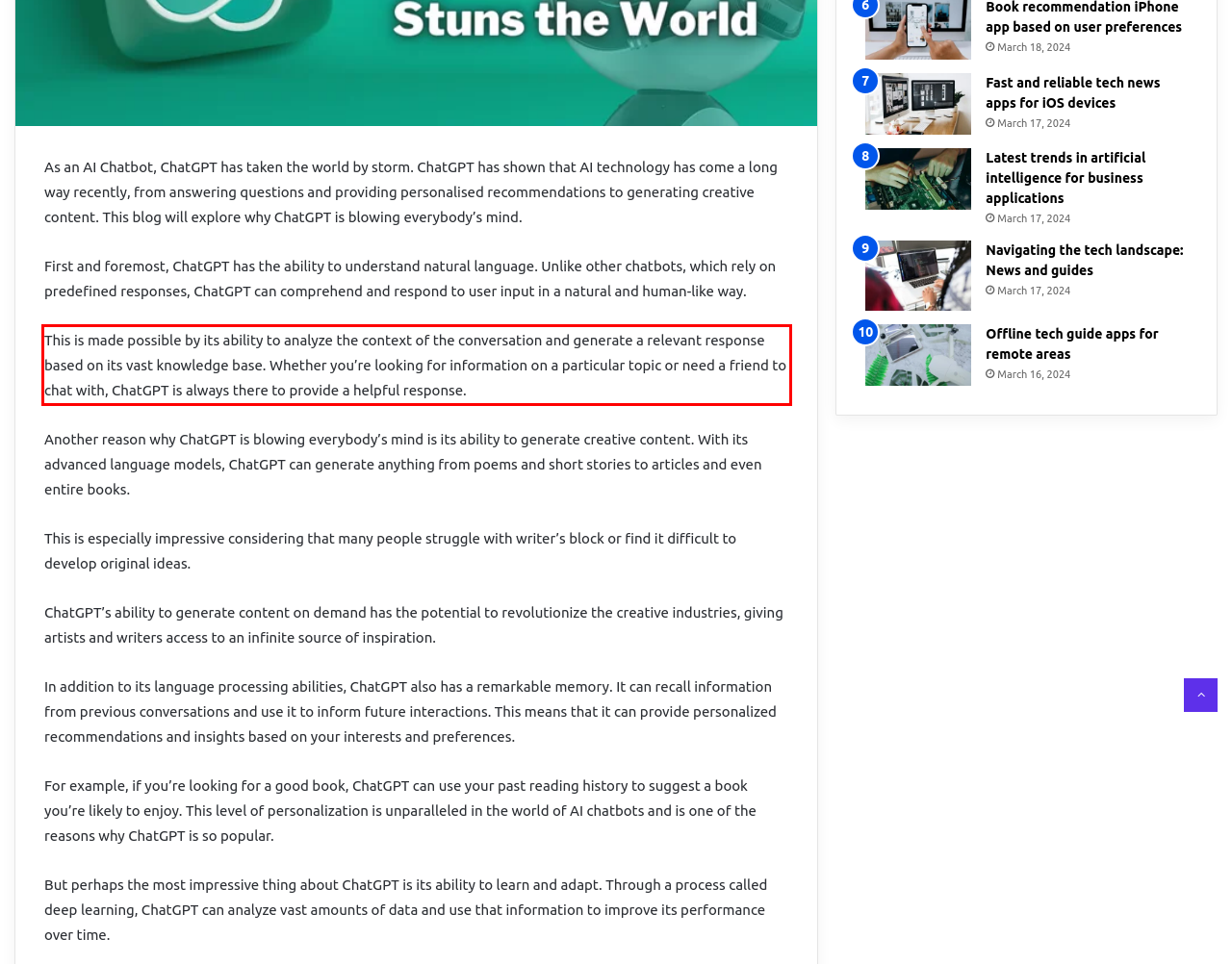Locate the red bounding box in the provided webpage screenshot and use OCR to determine the text content inside it.

This is made possible by its ability to analyze the context of the conversation and generate a relevant response based on its vast knowledge base. Whether you’re looking for information on a particular topic or need a friend to chat with, ChatGPT is always there to provide a helpful response.